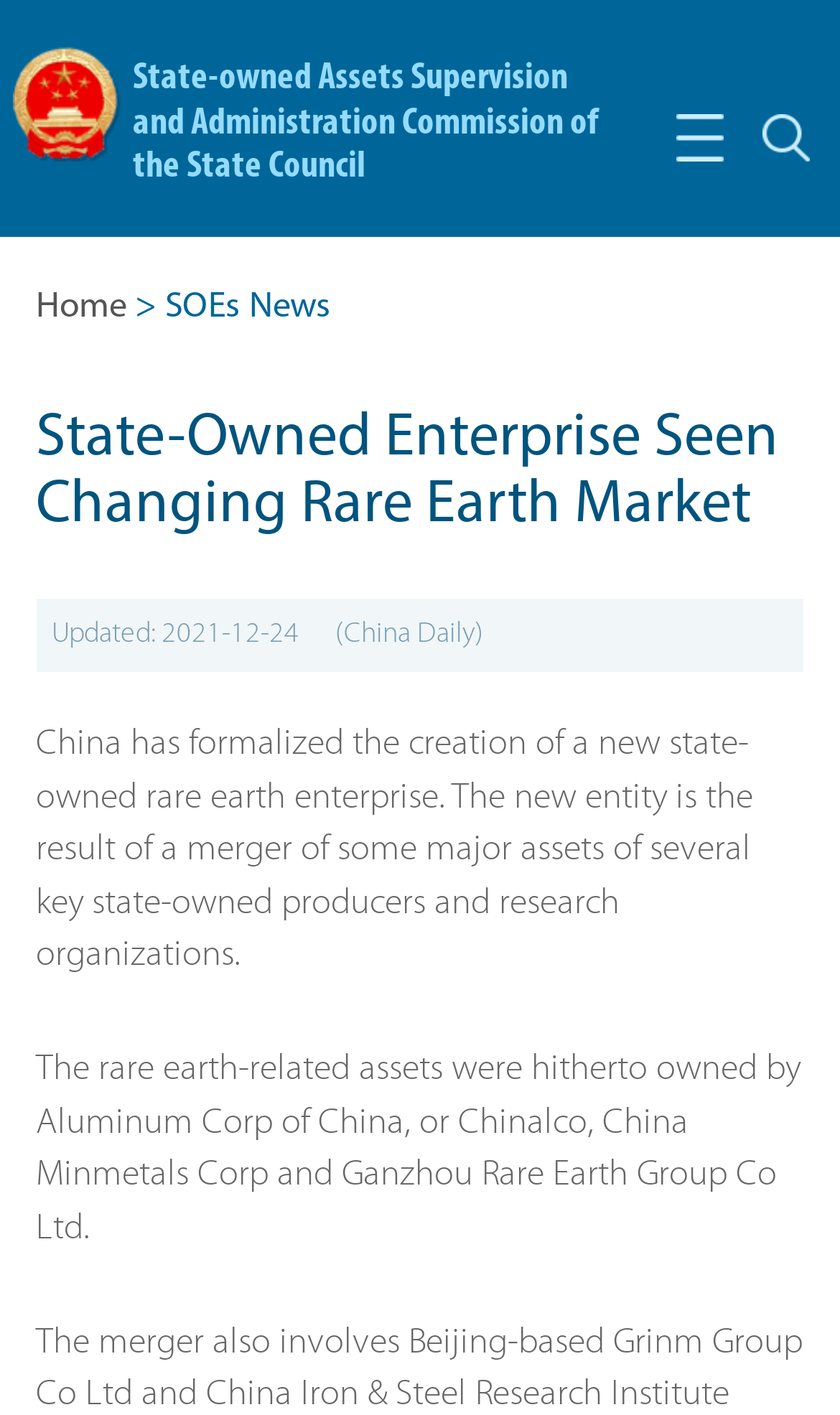Can you extract the primary headline text from the webpage?

State-Owned Enterprise Seen Changing Rare Earth Market